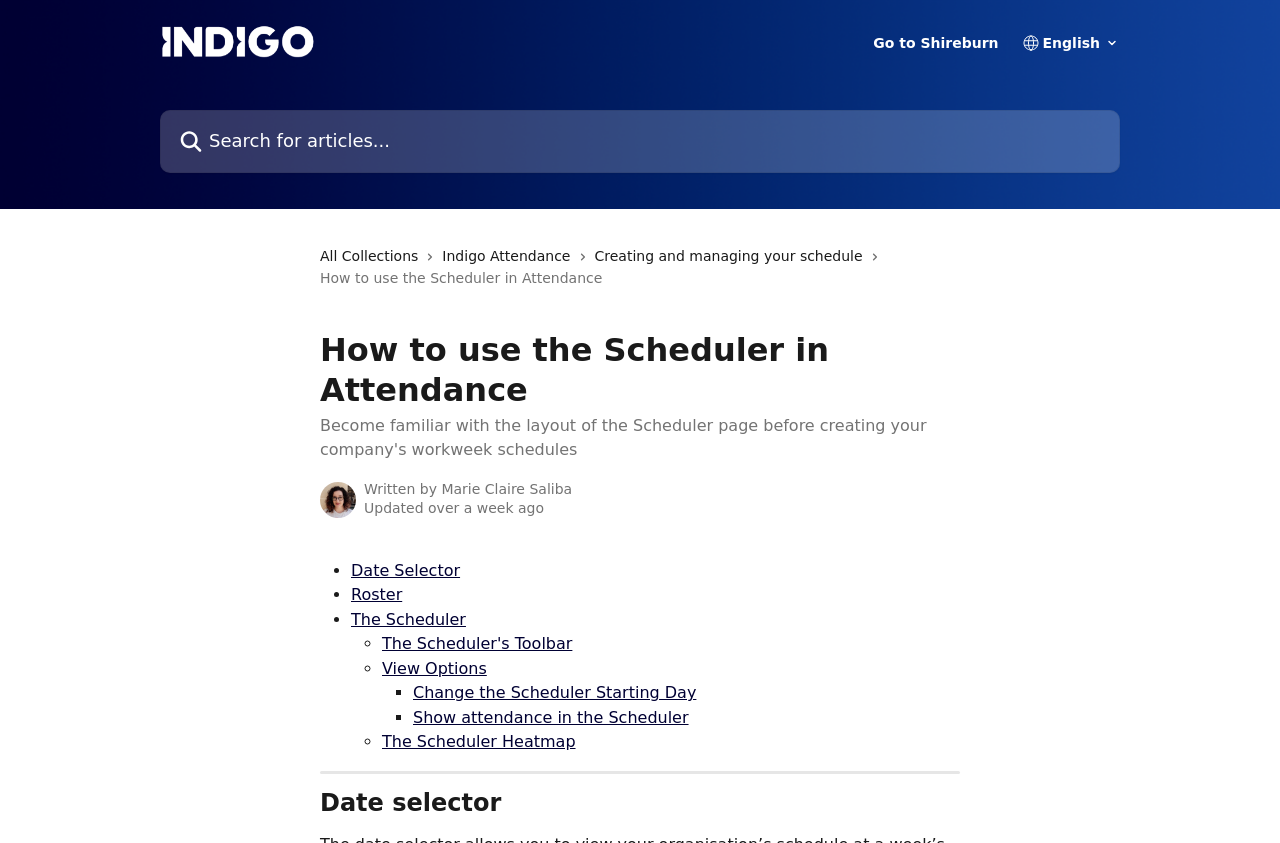What is the name of the help center?
Using the picture, provide a one-word or short phrase answer.

Indigo Help Center